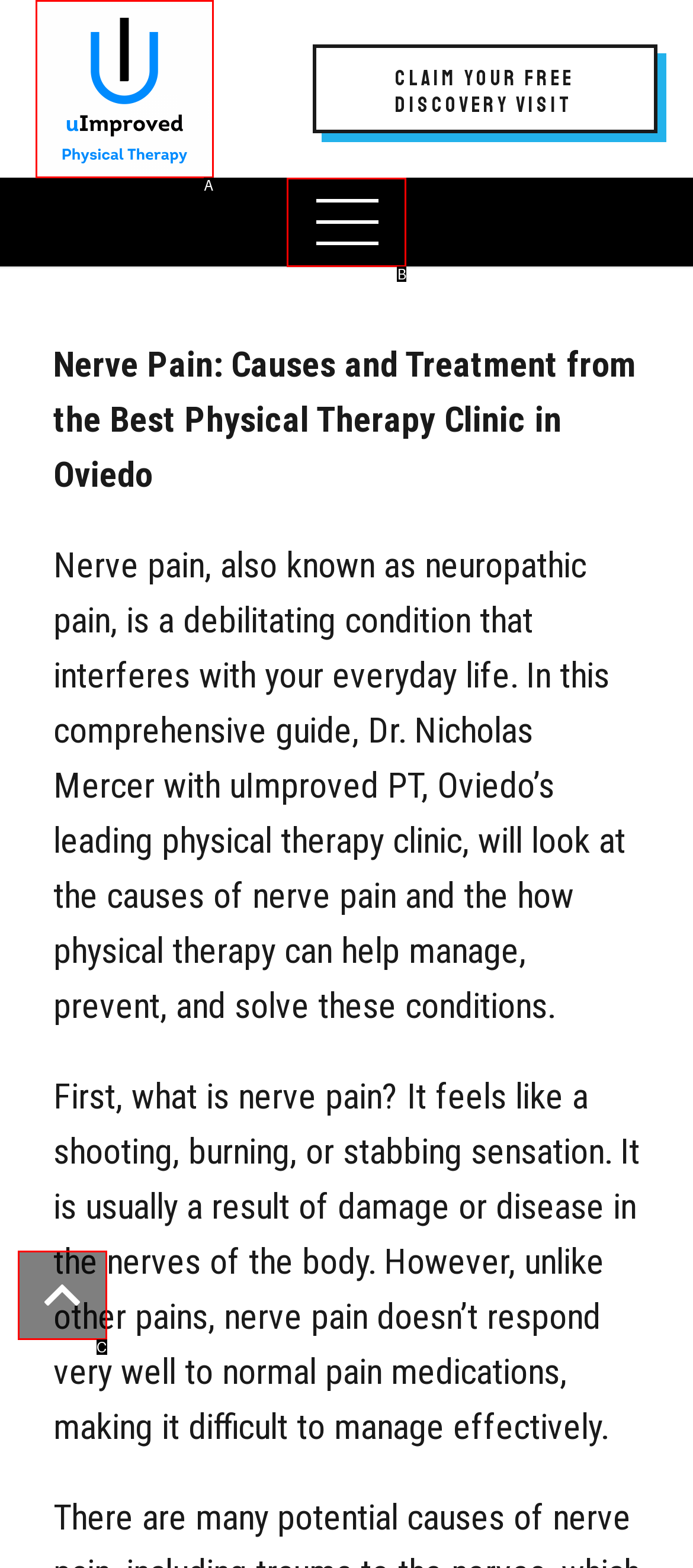Using the description: parent_node: Home aria-label="Menu"
Identify the letter of the corresponding UI element from the choices available.

B